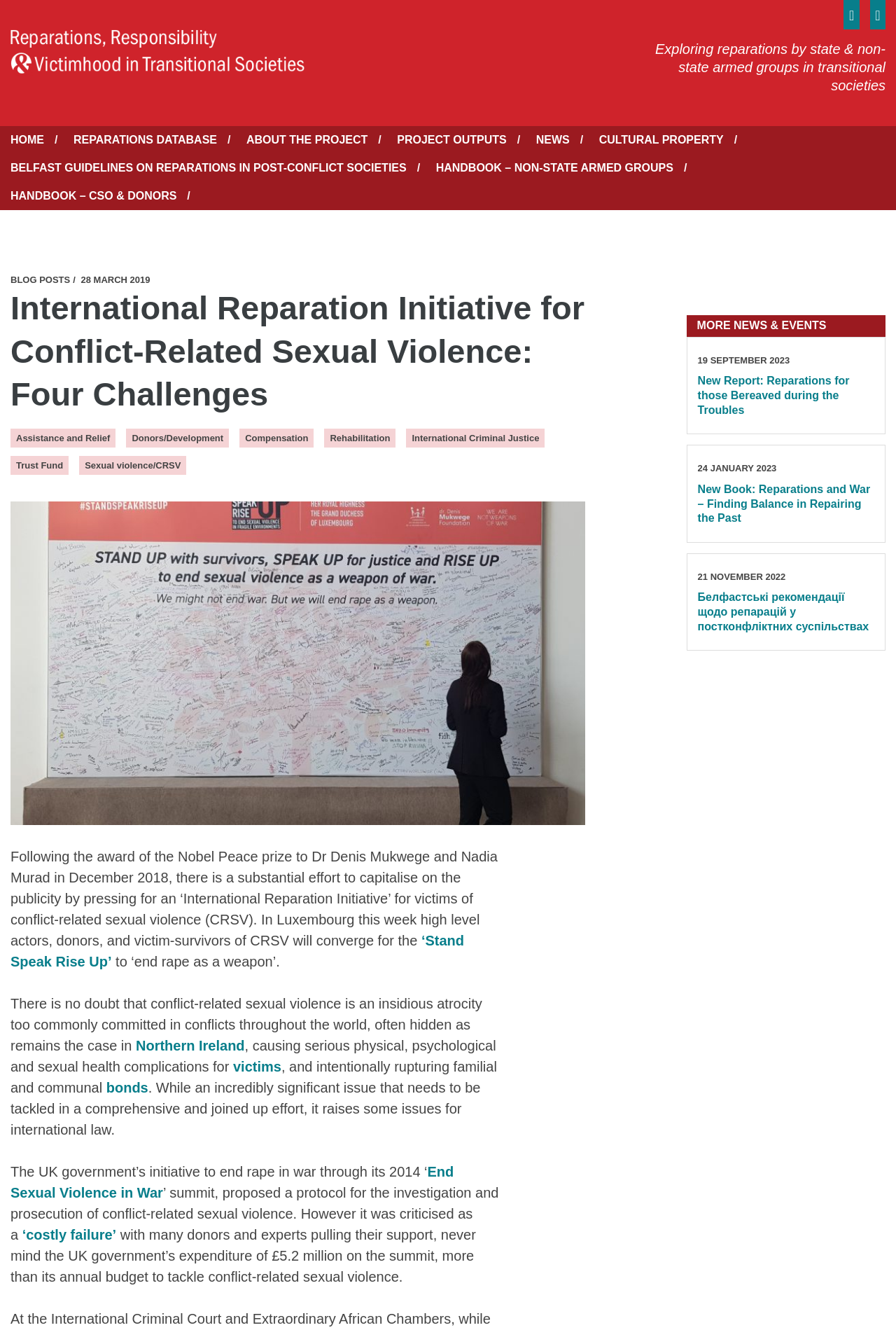Produce a meticulous description of the webpage.

This webpage is about the International Reparation Initiative for Conflict-Related Sexual Violence. At the top, there is a search box and a search button, accompanied by a Twitter icon and a link to the main menu. The main menu has several links, including "HOME", "REPARATIONS DATABASE", "ABOUT THE PROJECT", "PROJECT OUTPUTS", "NEWS", "CULTURAL PROPERTY", and "BELFAST GUIDELINES ON REPARATIONS IN POST-CONFLICT SOCIETIES".

Below the main menu, there is a heading that reads "Exploring reparations by state & non-state armed groups in transitional societies". Underneath, there are several links and static text blocks that discuss the topic of conflict-related sexual violence and reparations. The text explains that there is a substantial effort to capitalize on the publicity surrounding the Nobel Peace Prize awarded to Dr. Denis Mukwege and Nadia Murad in 2018, and to press for an international reparation initiative for victims of conflict-related sexual violence.

The webpage also features a figure, which is likely an image, and several links to related topics, such as "Stand Speak Rise Up", "Northern Ireland", "victims", "bonds", and "End Sexual Violence in War". There is also a section that discusses the UK government's initiative to end rape in war and its criticism.

On the right side of the webpage, there is a complementary section that displays more news and events. This section includes several links to news articles, such as "New Report: Reparations for those Bereaved during the Troubles", "New Book: Reparations and War – Finding Balance in Repairing the Past", and "Белфастські рекомендації щодо репарацій у постконфліктних суспільствах". Each news article has a corresponding date and time.